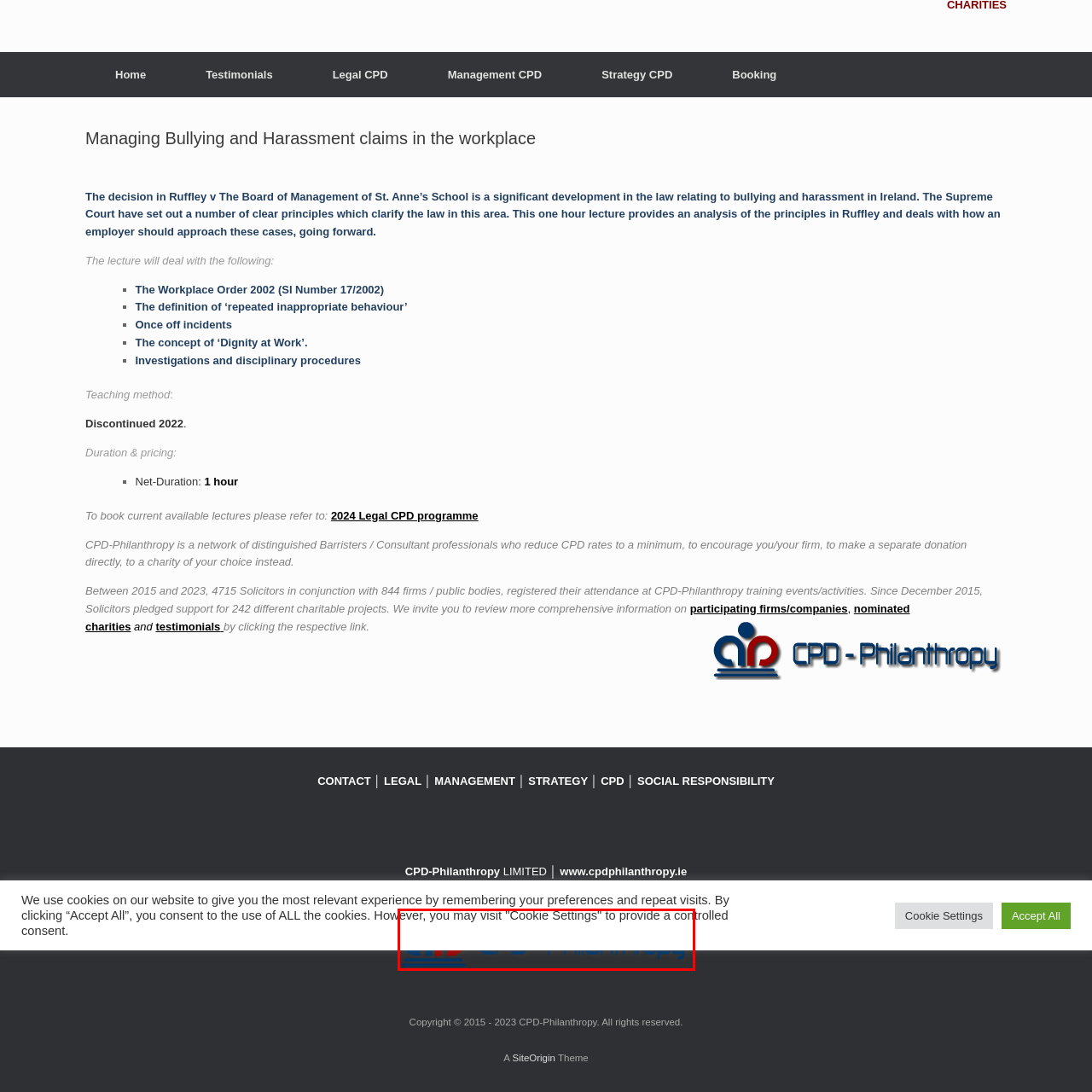Observe the image segment inside the red bounding box and answer concisely with a single word or phrase: Is the copyright notice for 2023 only?

No